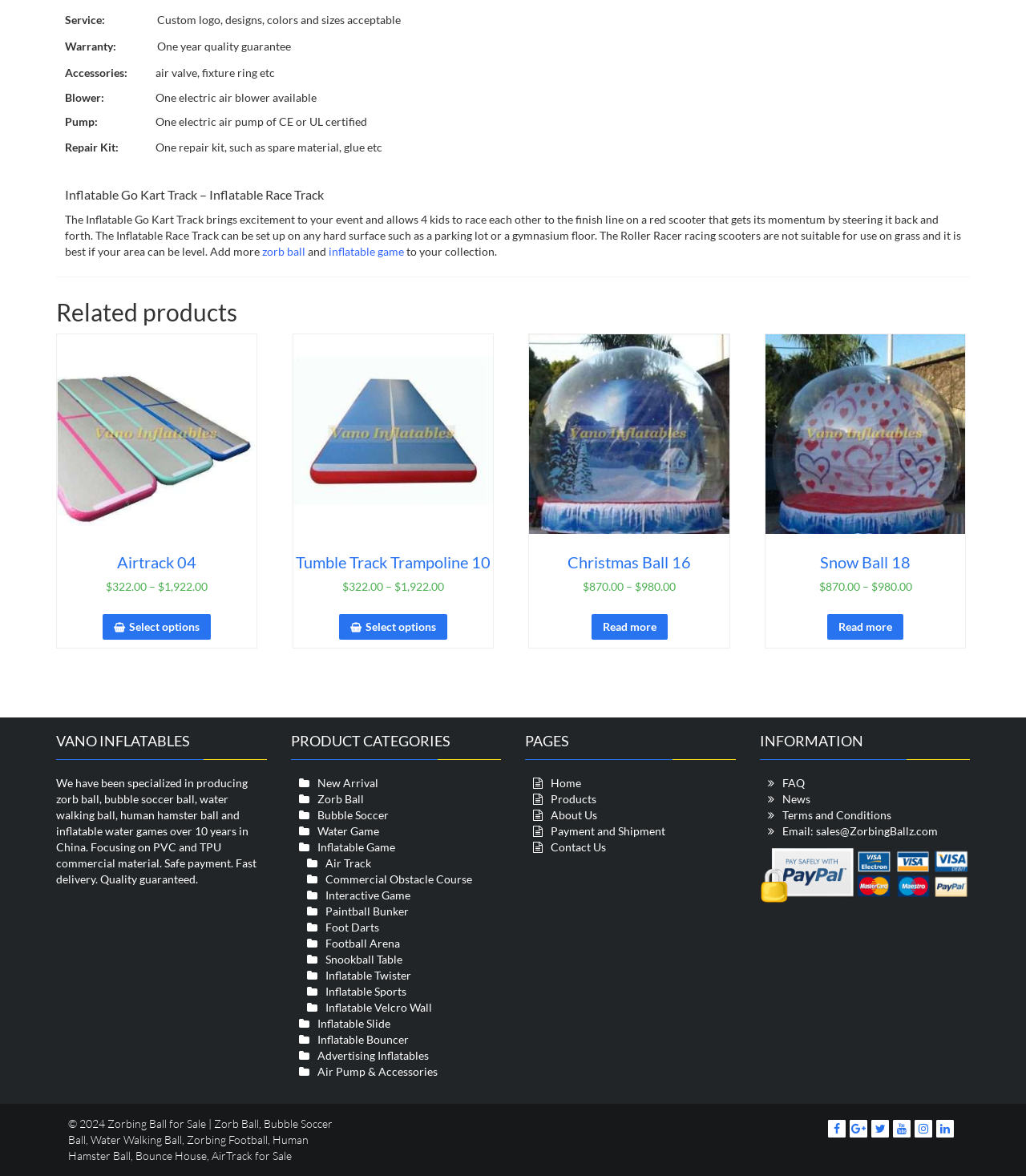Identify the bounding box coordinates for the element you need to click to achieve the following task: "Click on 'Airtrack for Sale Factory Price | Cheap Gym Airtrick Mat Airtrack 04'". Provide the bounding box coordinates as four float numbers between 0 and 1, in the form [left, top, right, bottom].

[0.055, 0.284, 0.25, 0.506]